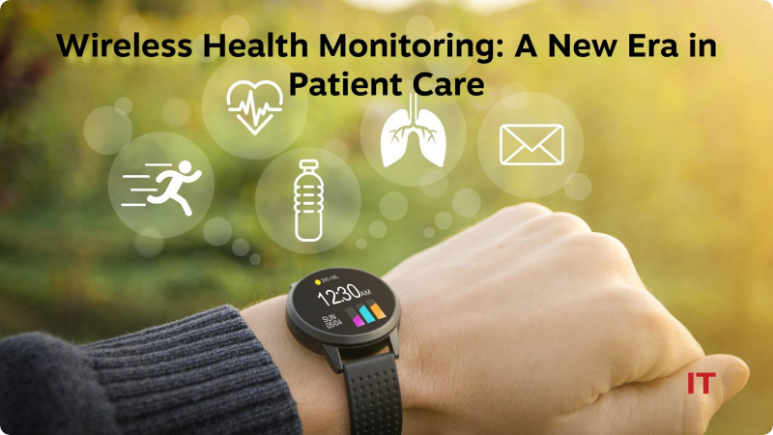Provide an in-depth description of the image you see.

The image highlights the theme of "Wireless Health Monitoring: A New Era in Patient Care." It features a smartwatch displaying health information prominently on a person's wrist, symbolizing the integration of technology in health management. Surrounding the smartwatch are icons representing various health metrics: a running figure, a heart rate monitor, a lung symbol, a water bottle, and an envelope, each illustrating aspects of physical activity, respiratory health, hydration, and communication in health monitoring. The background is a blurred outdoor setting, suggesting a natural and active lifestyle. The overall composition emphasizes the convenience and modernity of wireless health technology in enhancing patient care and personal wellness management.